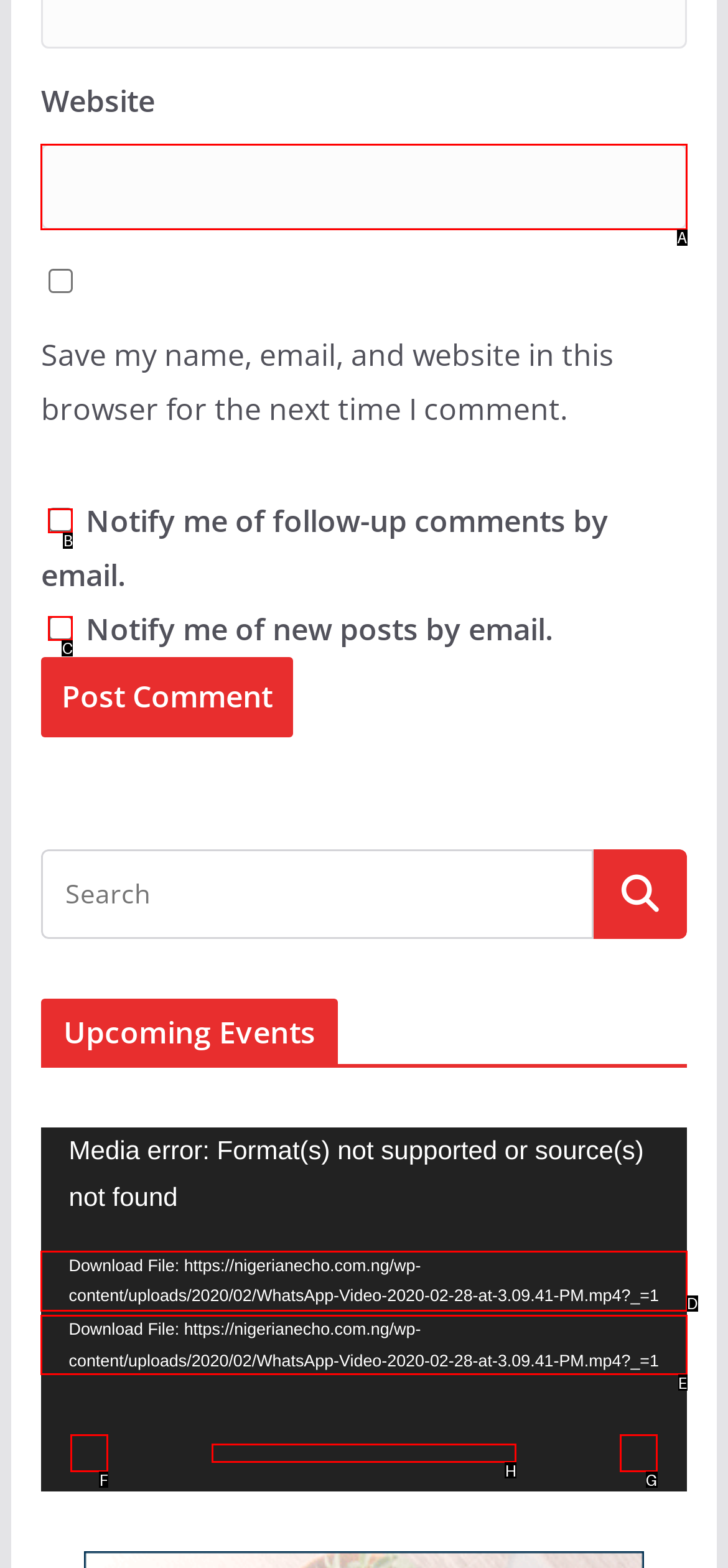Given the element description: aria-label="Play" title="Play"
Pick the letter of the correct option from the list.

F